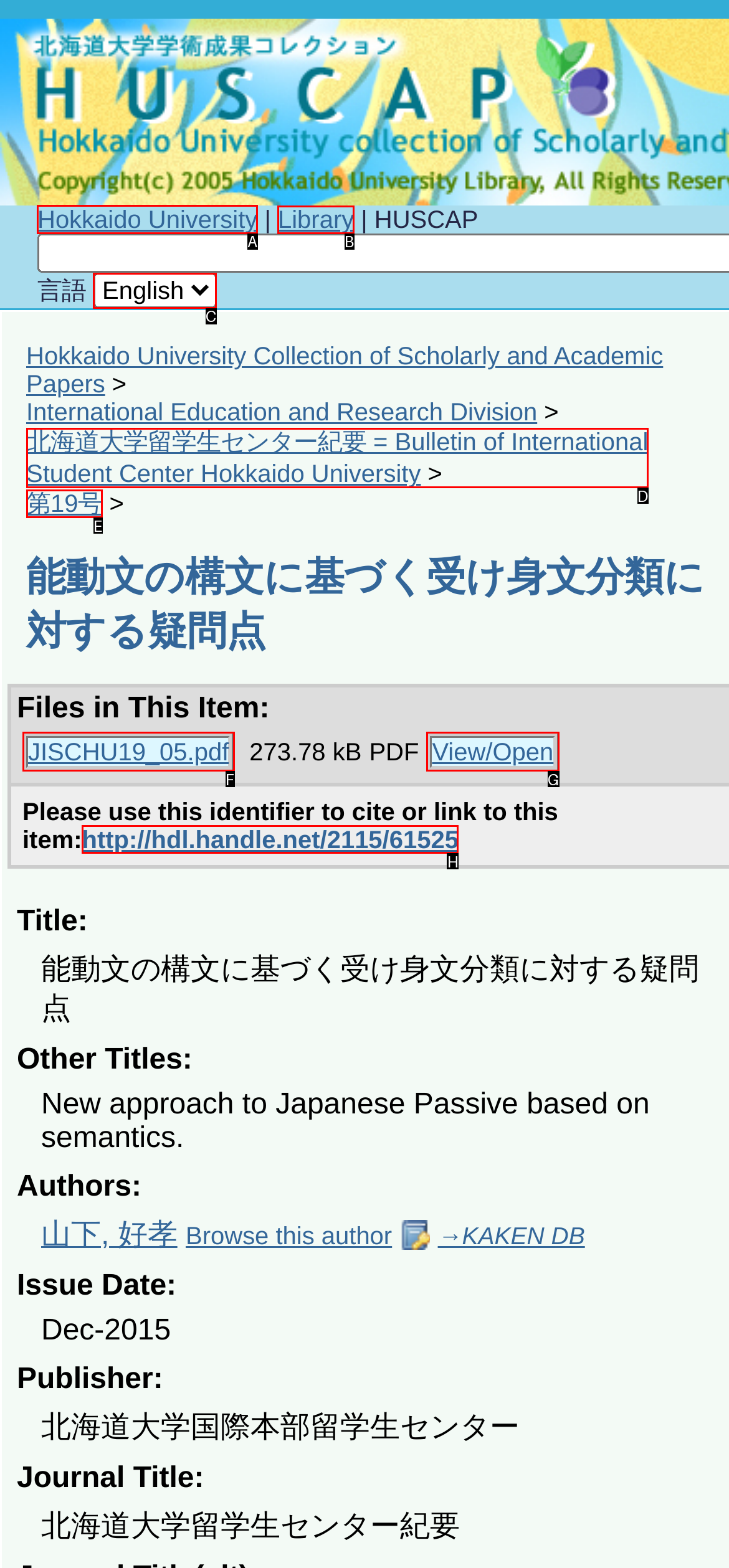Select the option I need to click to accomplish this task: Go to Hokkaido University
Provide the letter of the selected choice from the given options.

A